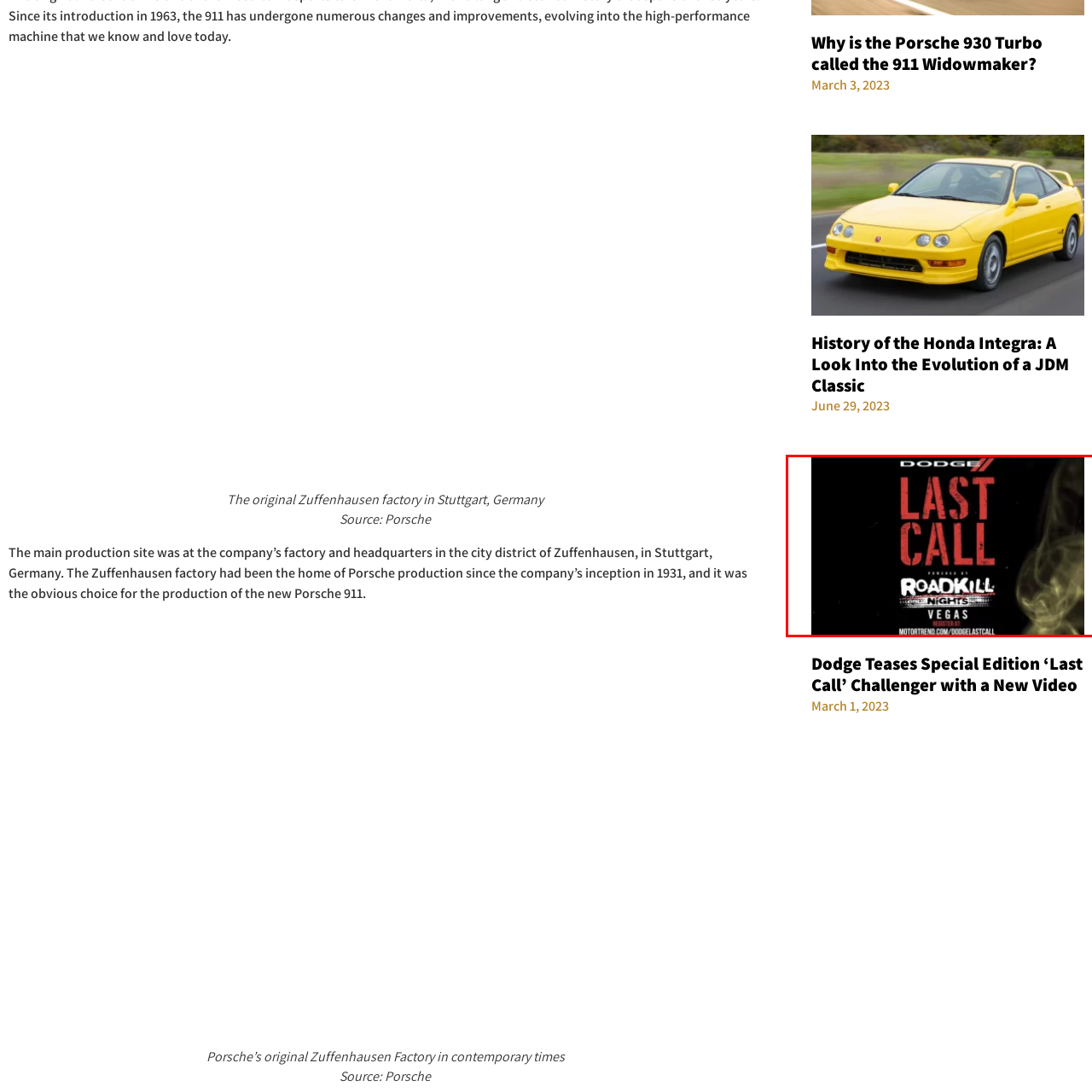Where is the event set?
Direct your attention to the image bordered by the red bounding box and answer the question in detail, referencing the image.

The event is set in Las Vegas as mentioned in the description underneath the title, which states that the event is powered by 'Roadkill Nights' and set in Las Vegas.